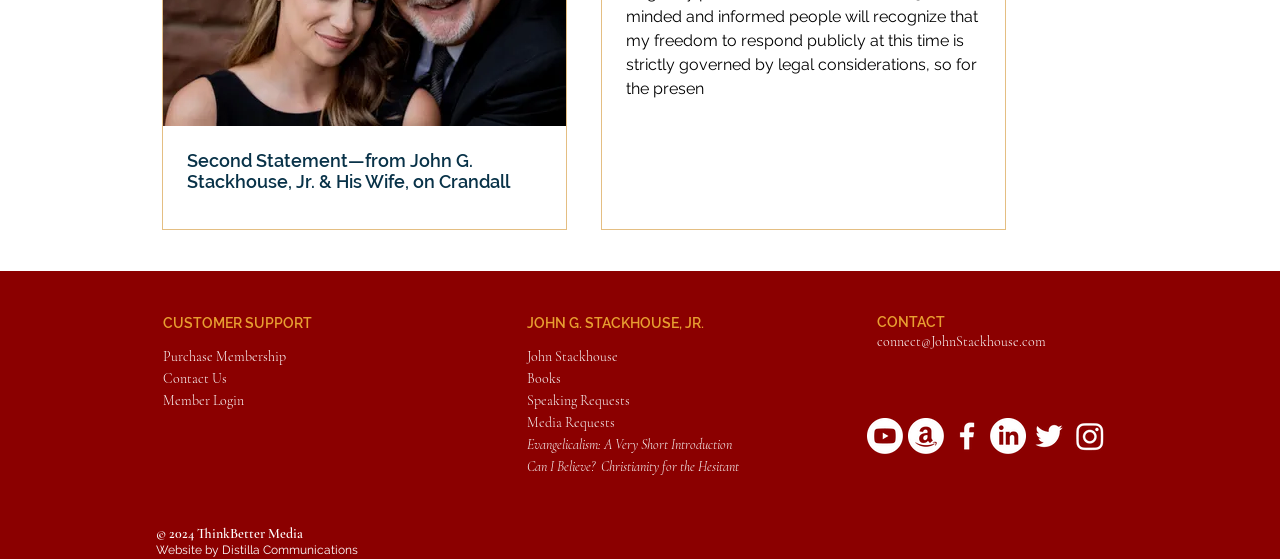Please find the bounding box for the UI component described as follows: "aria-label="White Twitter Icon"".

[0.805, 0.749, 0.834, 0.813]